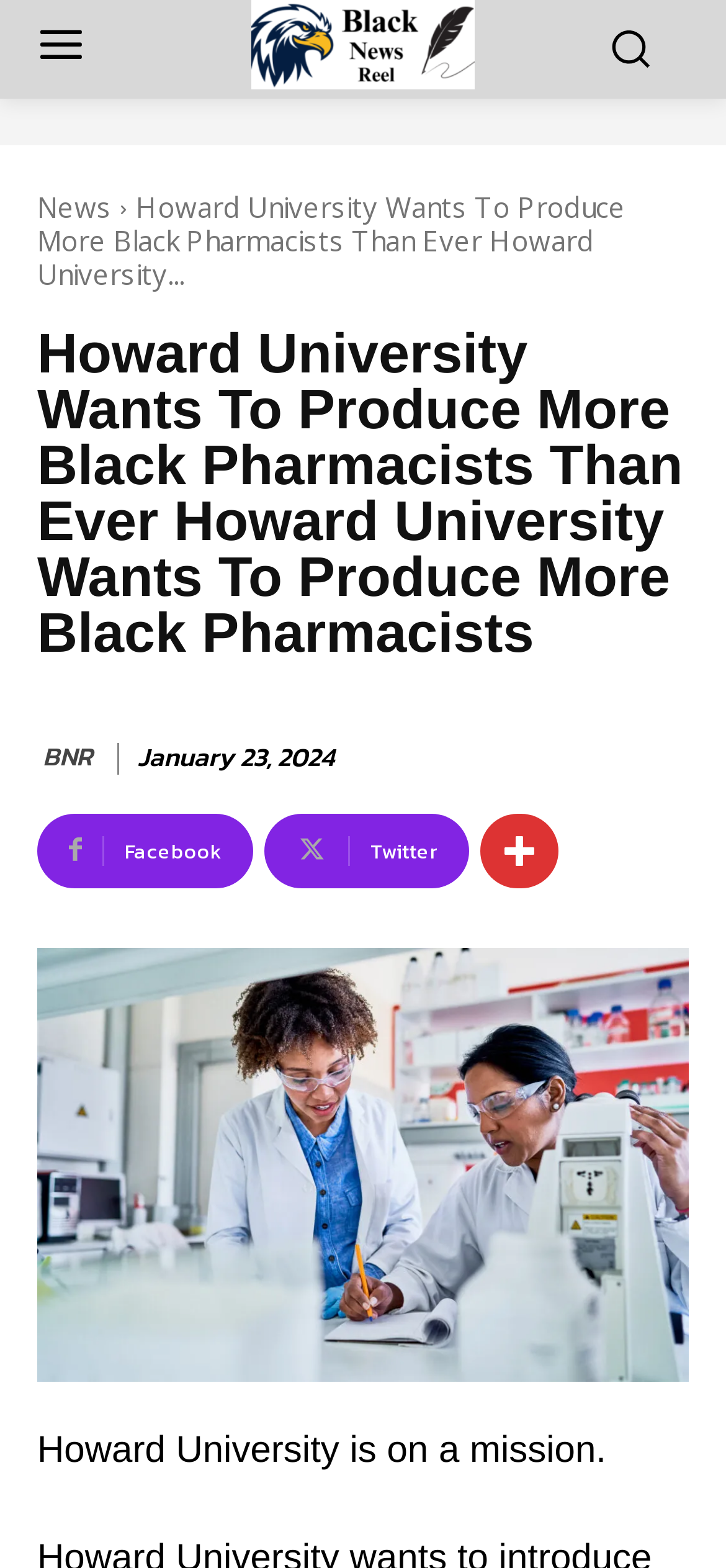Can you give a comprehensive explanation to the question given the content of the image?
What is the position of the news link 'BNR'?

I found the answer by looking at the bounding box coordinates of the link element 'BNR', which has a y1 value of 0.474, indicating that it is positioned below the heading element, which has a y2 value of 0.423.